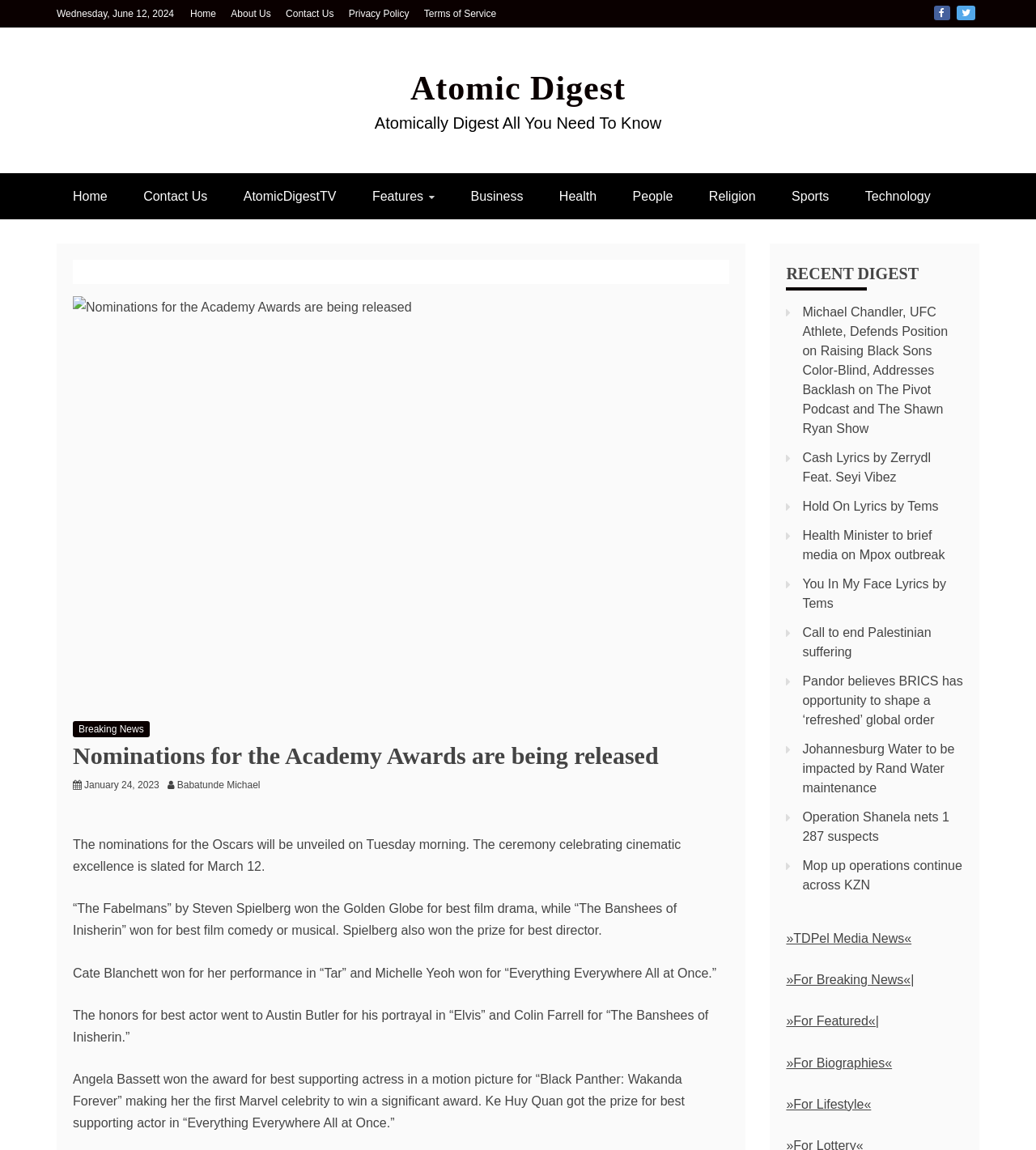Locate the bounding box coordinates of the UI element described by: "Call to end Palestinian suffering". Provide the coordinates as four float numbers between 0 and 1, formatted as [left, top, right, bottom].

[0.775, 0.544, 0.899, 0.573]